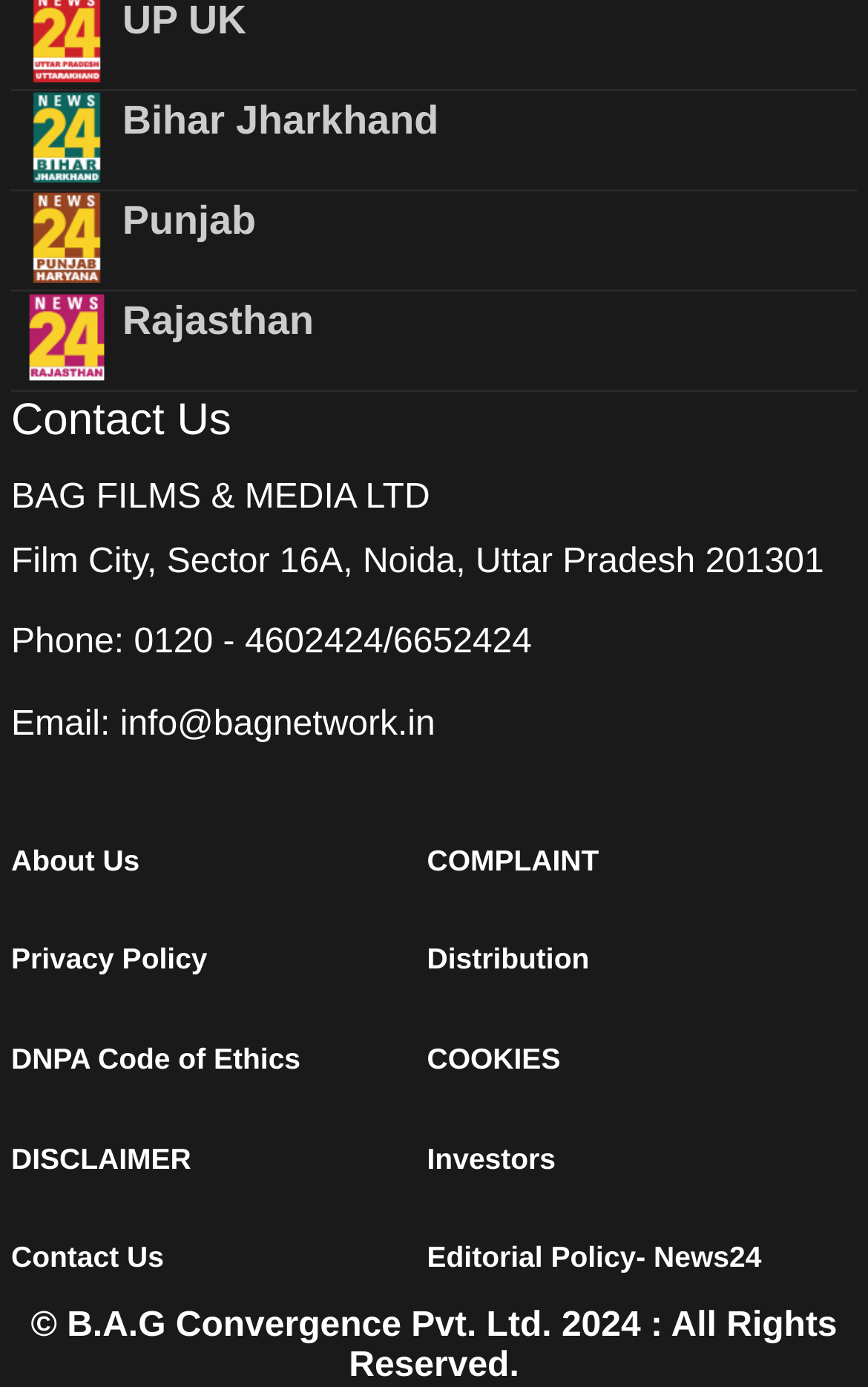Could you highlight the region that needs to be clicked to execute the instruction: "Email to info@bagnetwork.in"?

[0.138, 0.509, 0.501, 0.536]